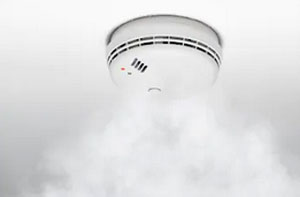What is the smoke in the background of the image?
Craft a detailed and extensive response to the question.

The image features a device positioned against a backdrop of white smoke, which is likely used to symbolize the device's role in early fire detection and alerting occupants to potential danger. The white smoke serves as a visual representation of the device's purpose.